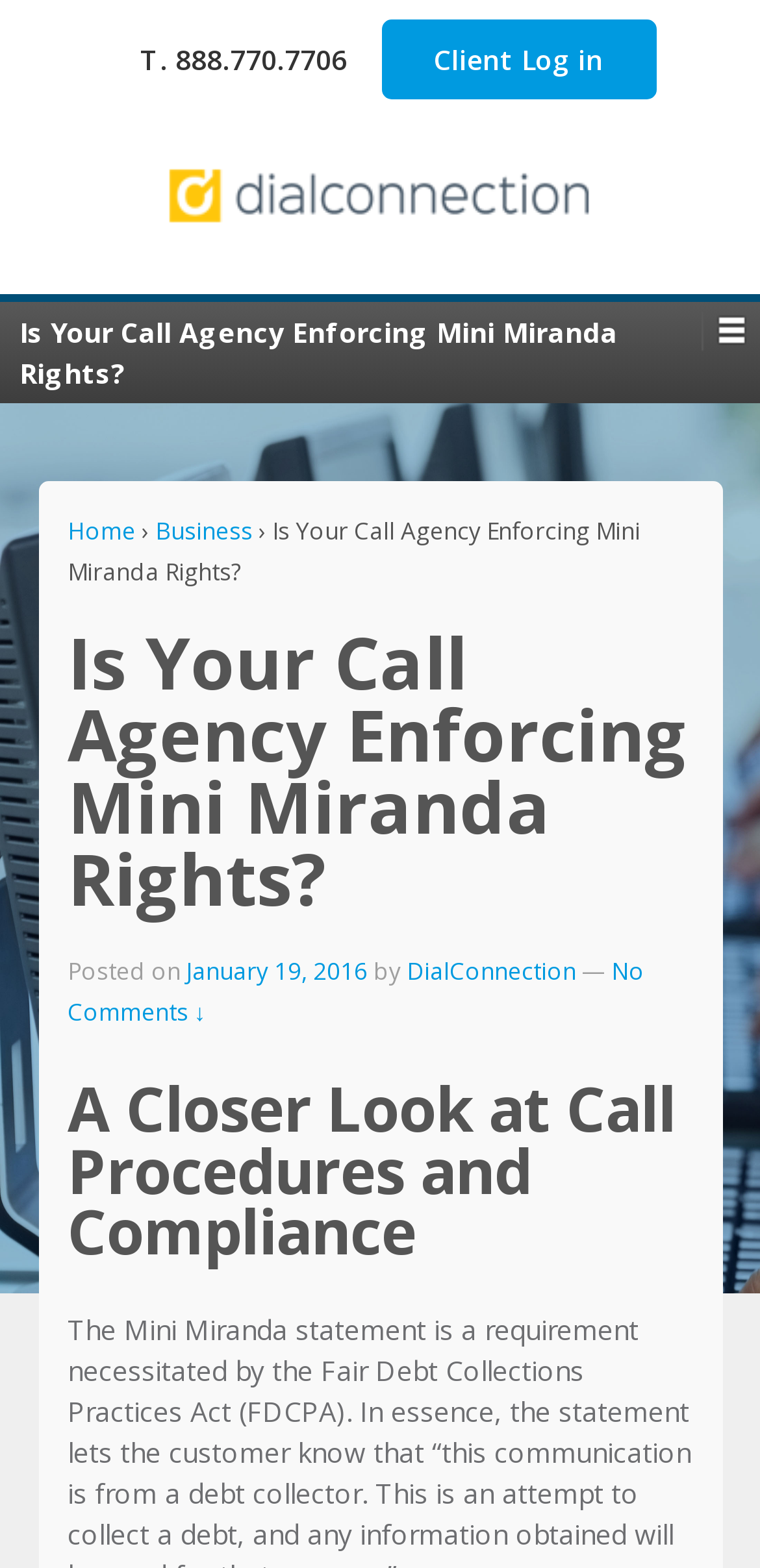Please identify the bounding box coordinates of the clickable area that will fulfill the following instruction: "Read the DialConnection blog". The coordinates should be in the format of four float numbers between 0 and 1, i.e., [left, top, right, bottom].

[0.115, 0.111, 0.885, 0.135]